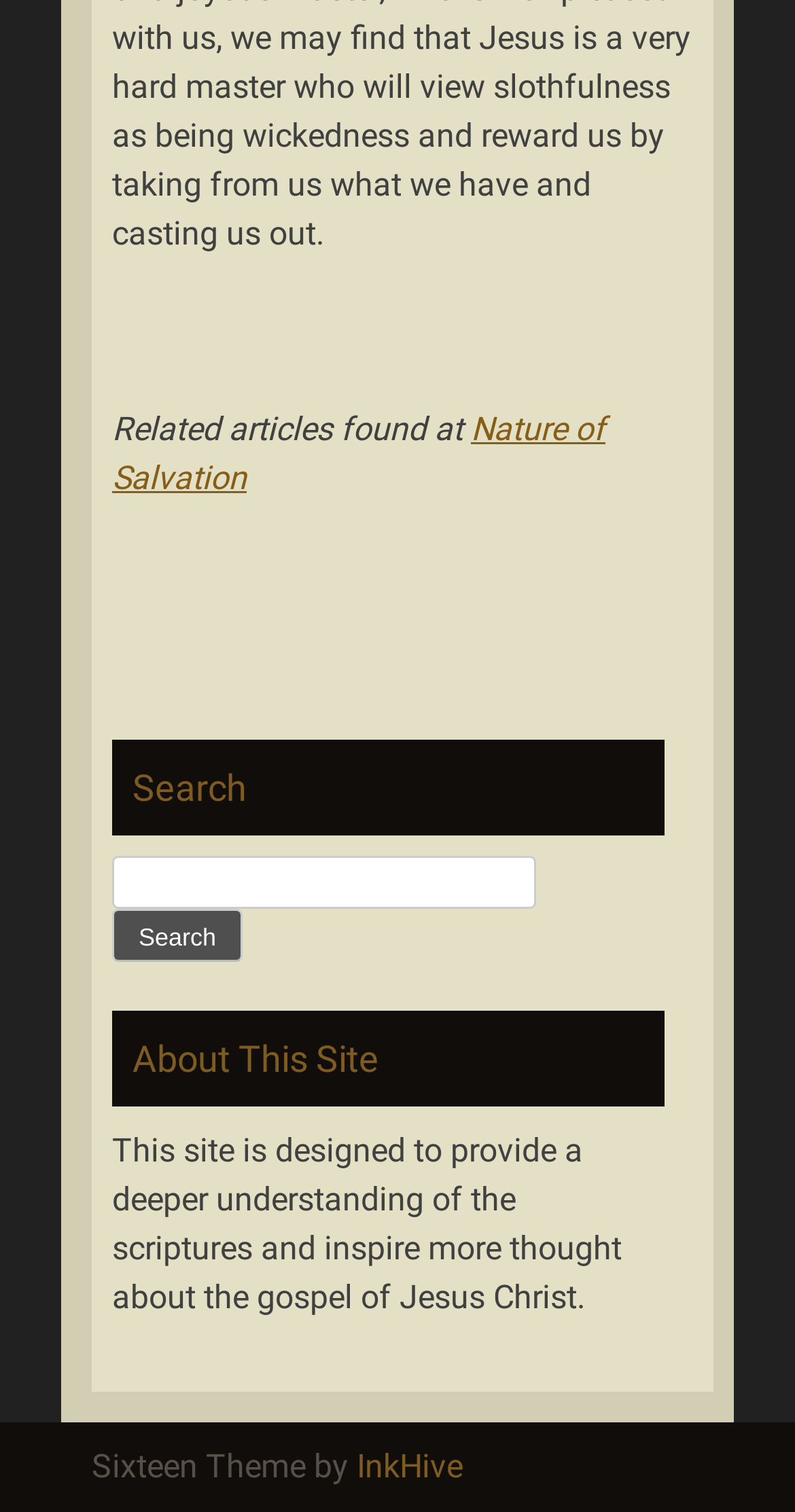Provide the bounding box coordinates of the HTML element described by the text: "Nature of Salvation". The coordinates should be in the format [left, top, right, bottom] with values between 0 and 1.

[0.141, 0.271, 0.762, 0.329]